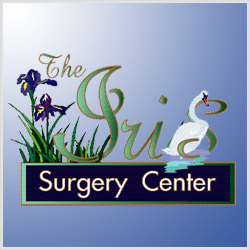Describe the image with as much detail as possible.

The image features the logo of "The Iris Surgery Center," prominently displaying the name in an elegant script. Accompanying the name are stylized illustrations of vibrant iris flowers and a graceful swan, symbolizing beauty and care. The color palette includes calming blues and greens, enhancing the serene and professional appearance of the logo. Positioned at the bottom, the words "Surgery Center" are displayed in a solid, bold font, emphasizing the medical expertise and services provided by the facility. This logo embodies both a commitment to aesthetic excellence and a welcoming atmosphere for patients seeking surgical care.